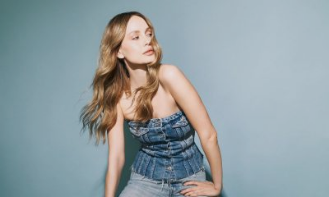Describe all the visual components present in the image.

The image features a stylish young woman with flowing, wavy hair, posed elegantly against a soft blue background. She is wearing a form-fitting, denim corset top that accentuates her figure, paired with casual jeans, creating a trendy and laid-back look. The soft lighting highlights her facial features and the texture of the denim, giving the photograph a contemporary, fashion-forward appeal. The overall composition suggests a sense of confidence and poise, reflecting modern fashion aesthetics.